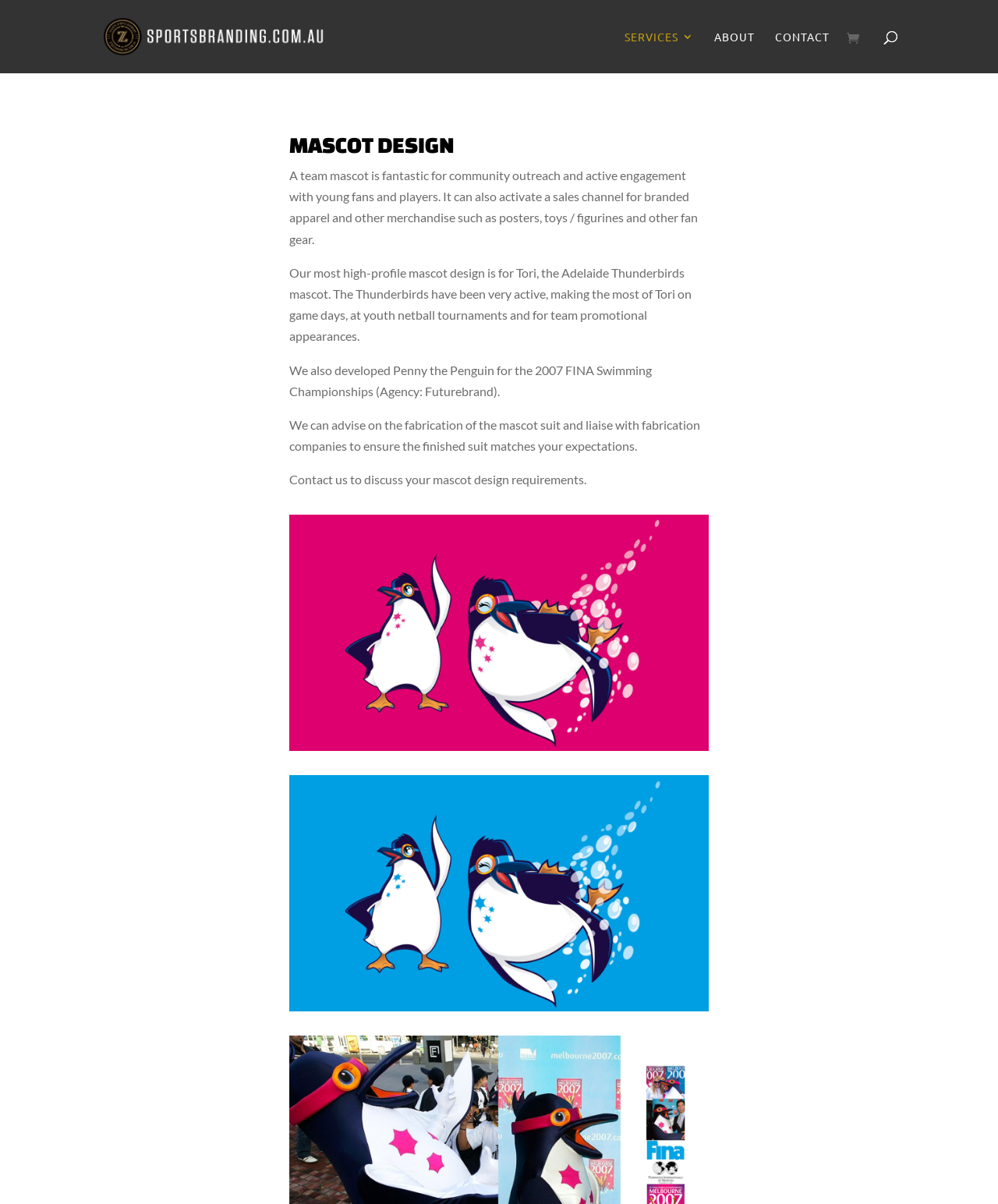What is the main topic of this webpage?
Provide a detailed answer to the question, using the image to inform your response.

Based on the webpage content, the main topic is mascot design, which is evident from the heading 'MASCOT DESIGN' and the text describing the importance and process of mascot design.